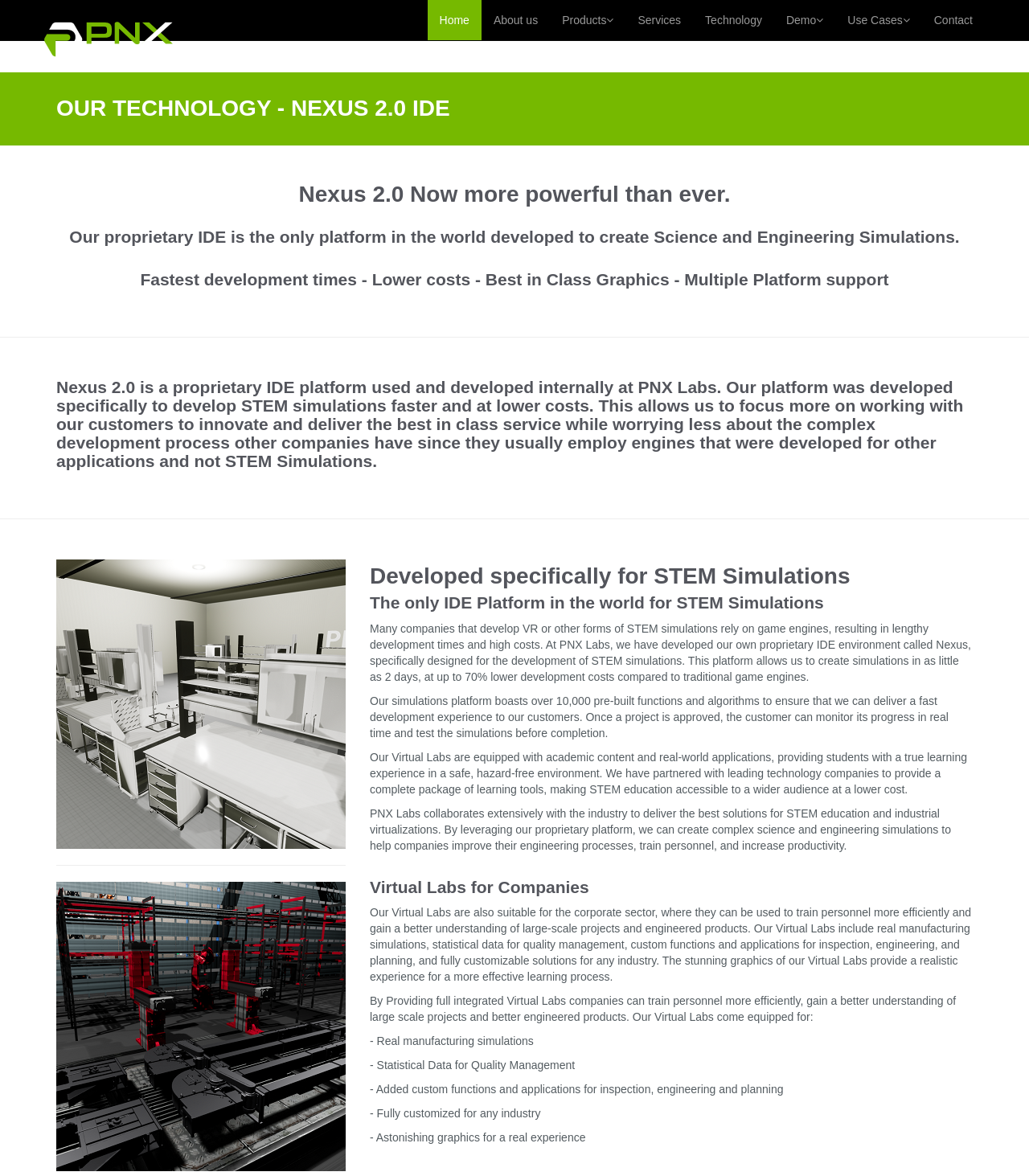What is the name of the company?
Using the image as a reference, answer the question with a short word or phrase.

PNX Labs